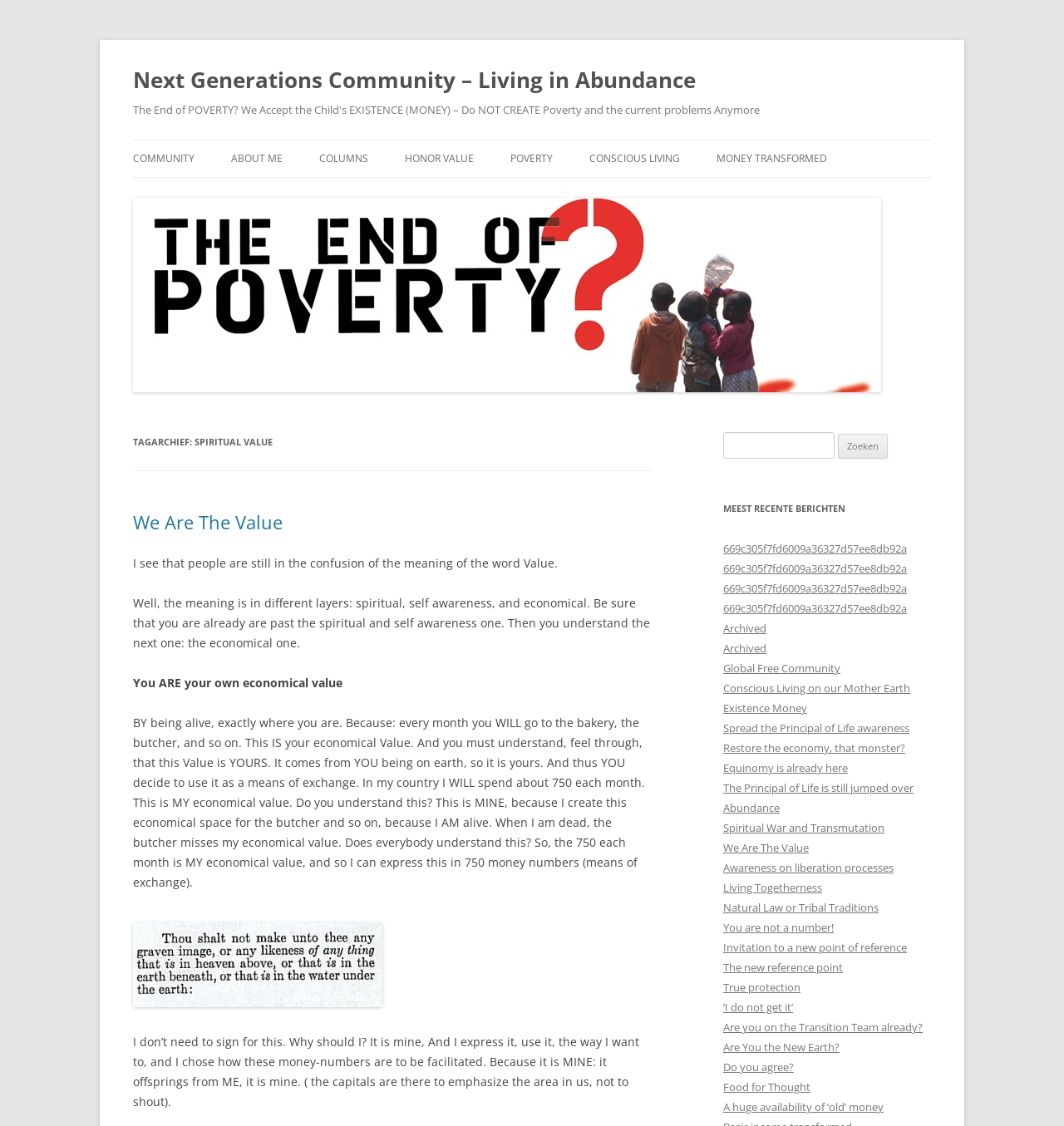Locate the bounding box coordinates of the clickable part needed for the task: "Click on the 'We Are The Value' link".

[0.125, 0.453, 0.266, 0.475]